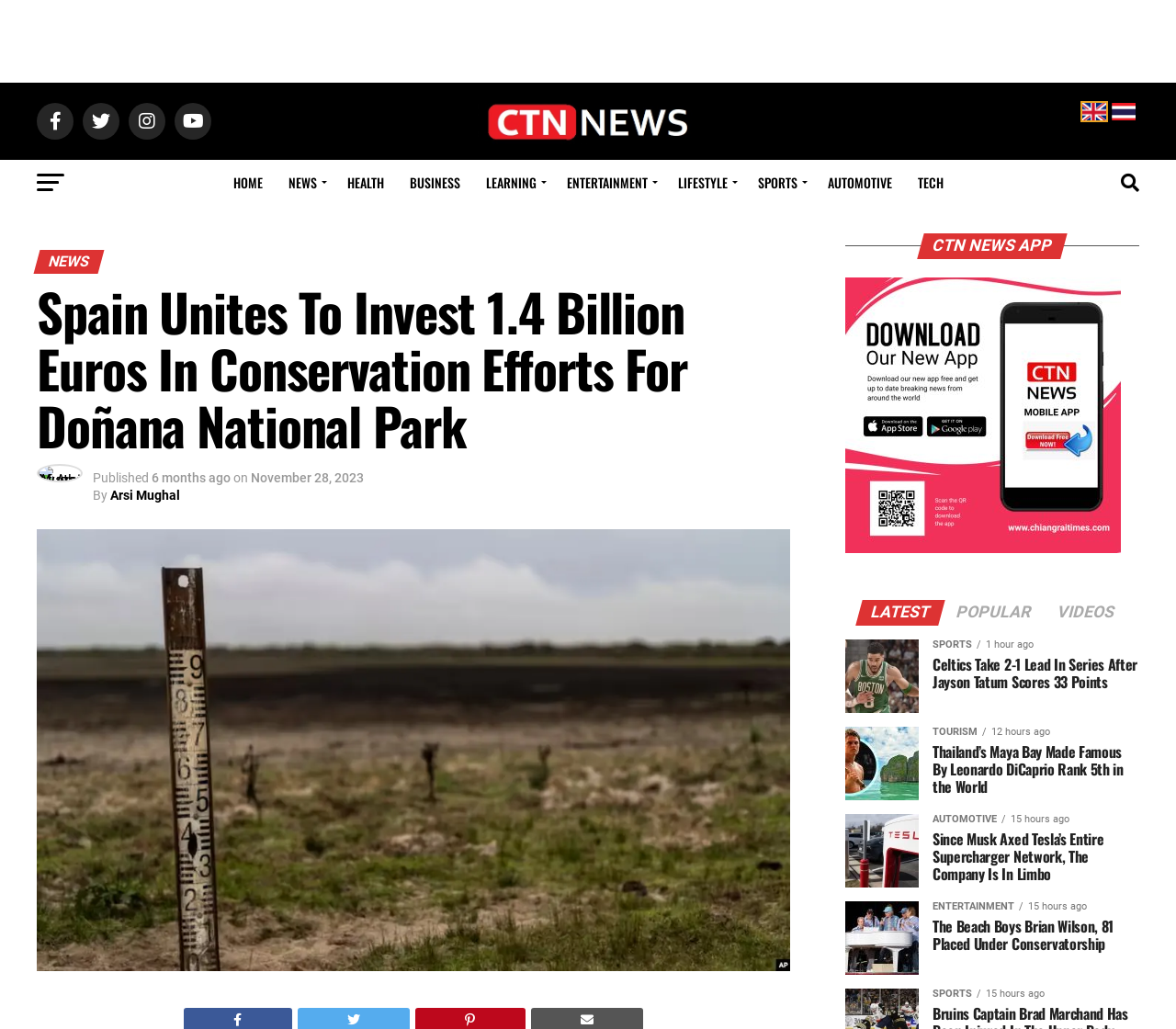Answer the question in one word or a short phrase:
Who is the author of the article?

Arsi Mughal